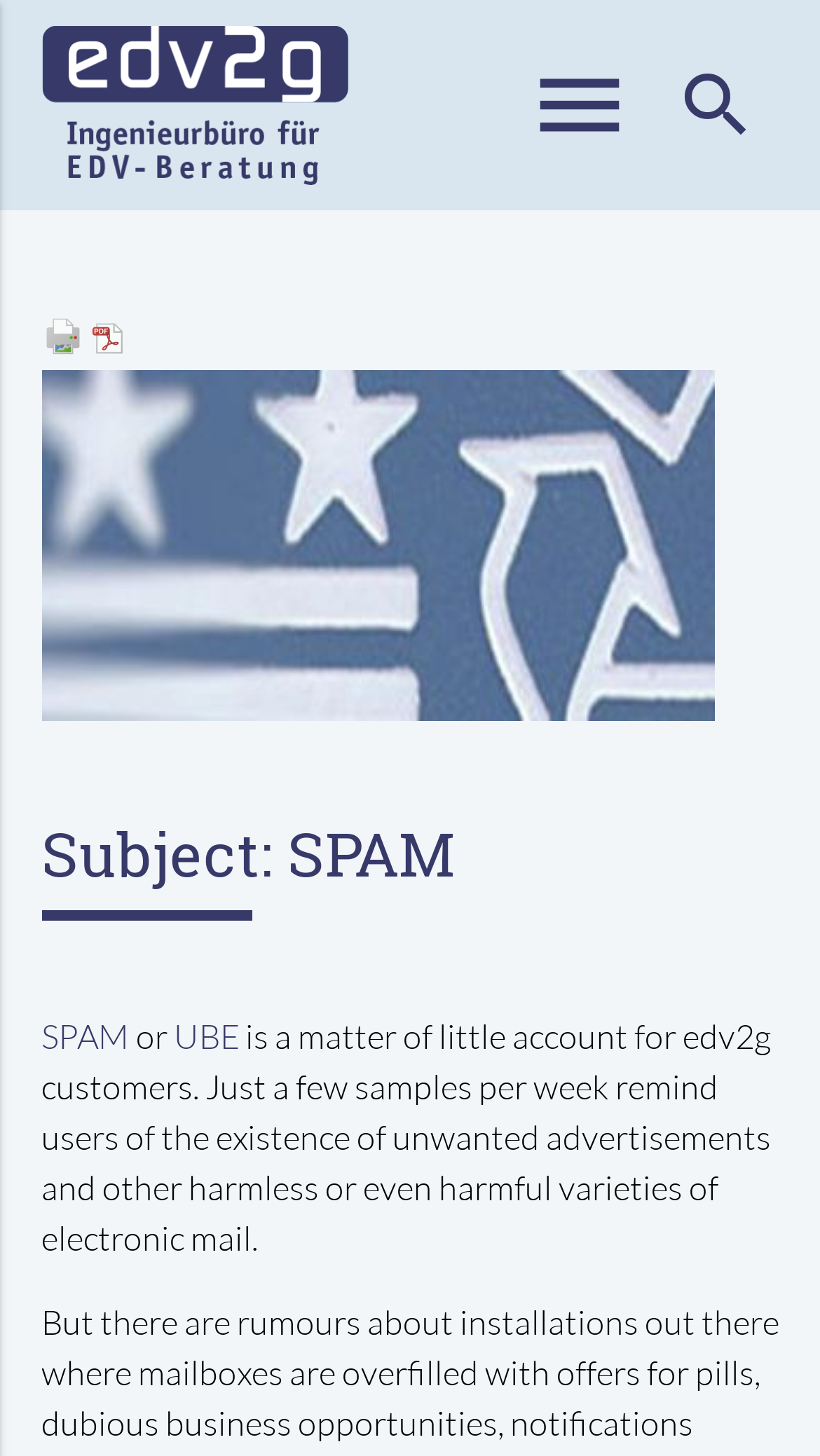Find the bounding box coordinates for the element that must be clicked to complete the instruction: "click the menu link". The coordinates should be four float numbers between 0 and 1, indicated as [left, top, right, bottom].

[0.629, 0.0, 0.771, 0.144]